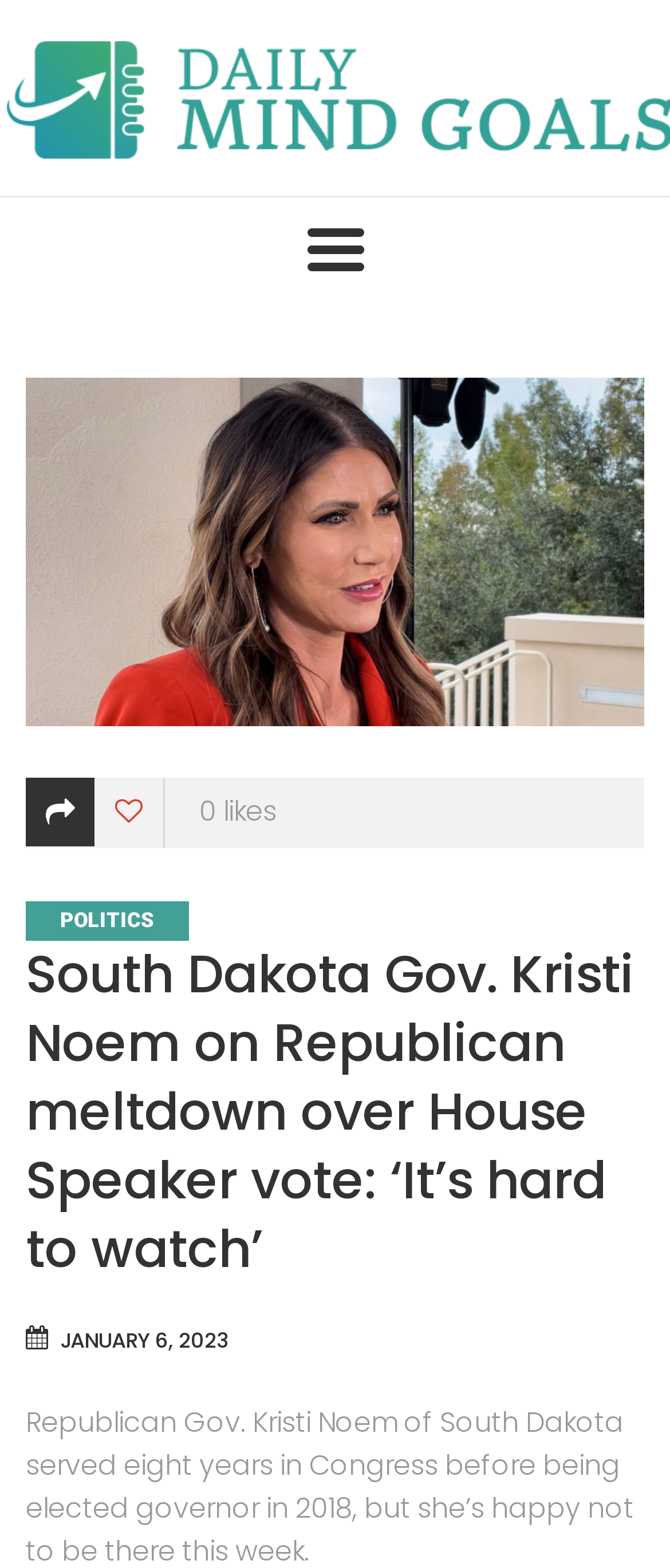What is the date of the article?
From the image, provide a succinct answer in one word or a short phrase.

JANUARY 6, 2023